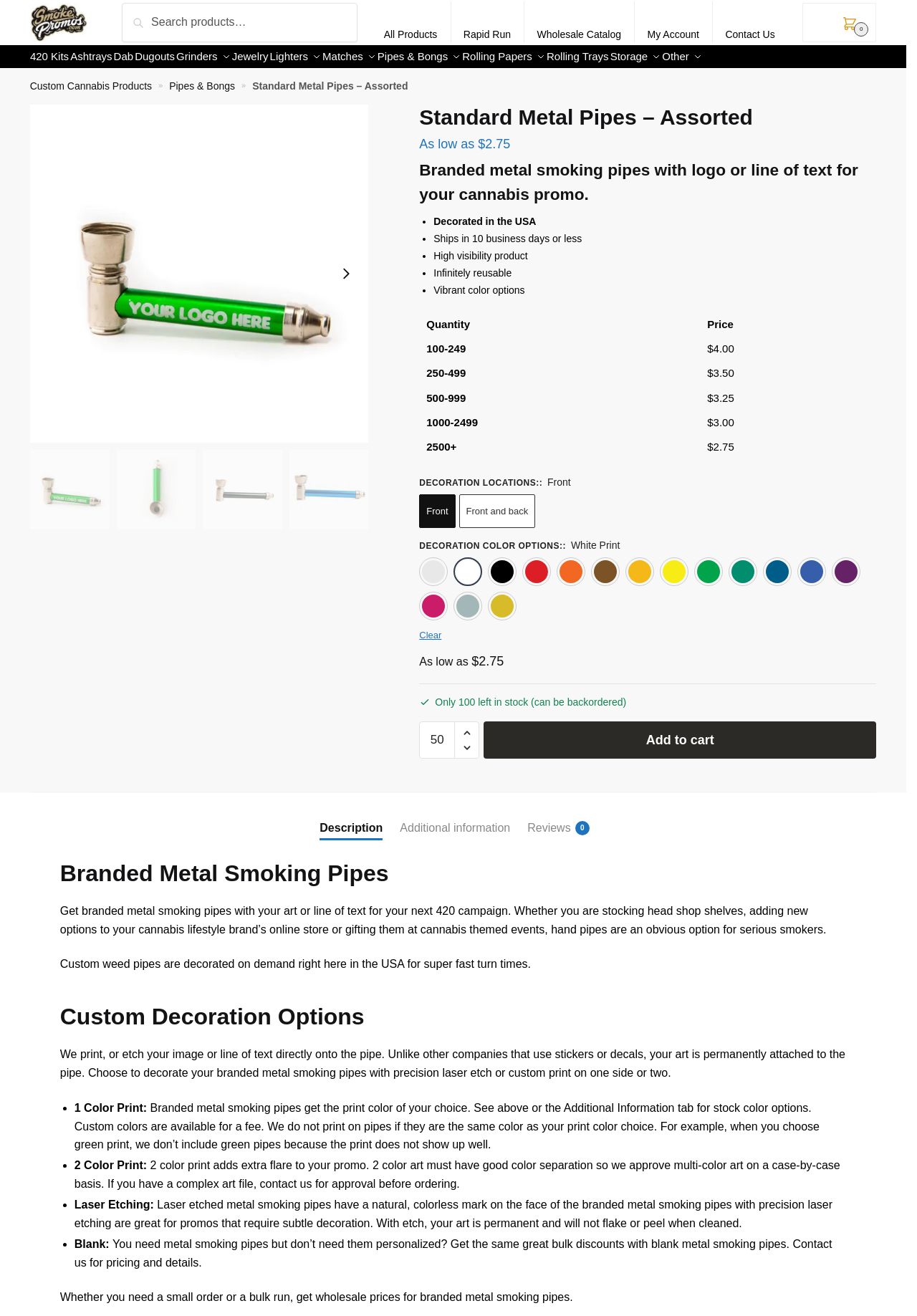Please determine the bounding box coordinates, formatted as (top-left x, top-left y, bottom-right x, bottom-right y), with all values as floating point numbers between 0 and 1. Identify the bounding box of the region described as: Add to cart

[0.528, 0.545, 0.956, 0.574]